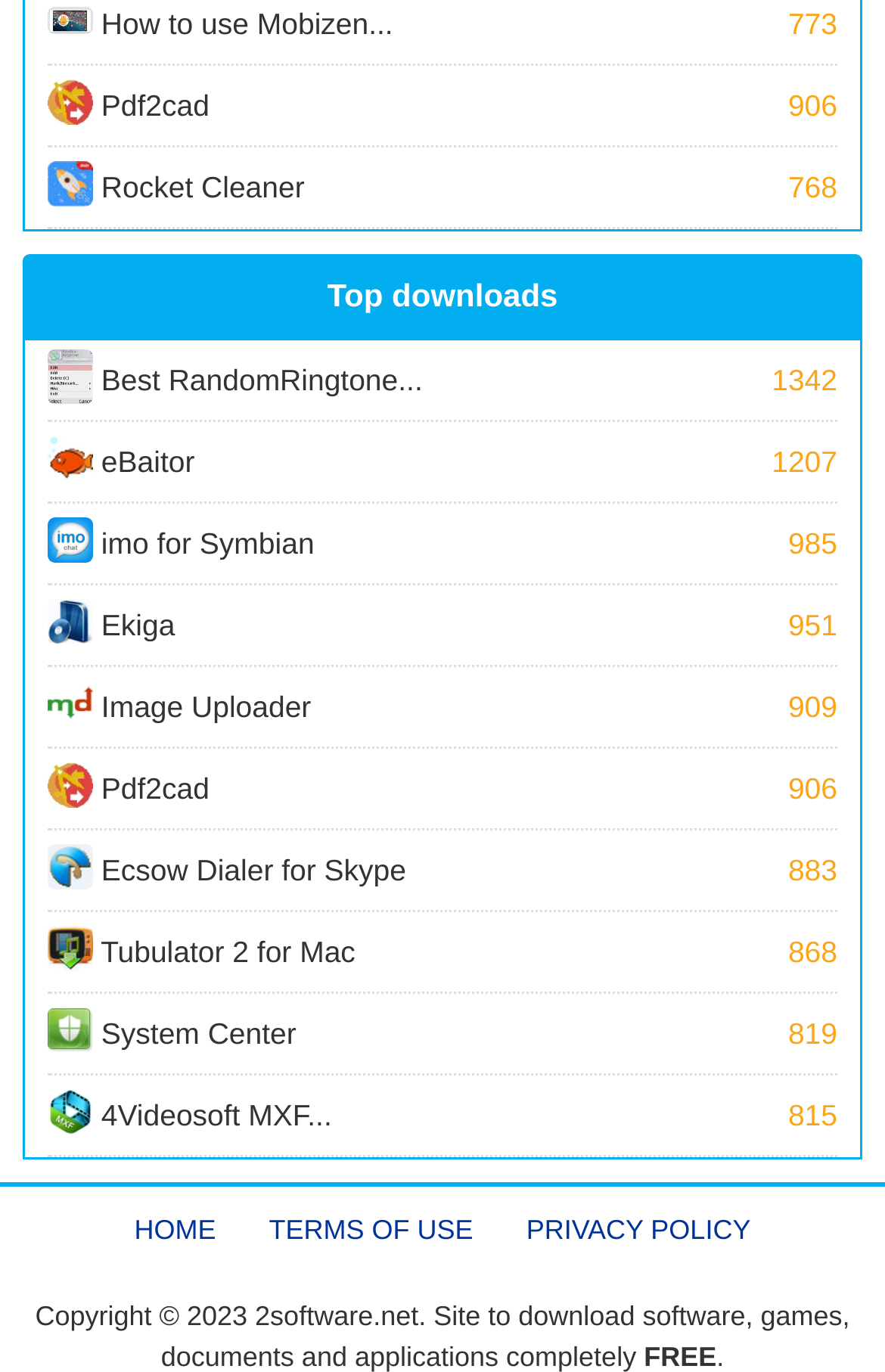What is the text above the list of software?
Look at the image and answer the question using a single word or phrase.

Top downloads